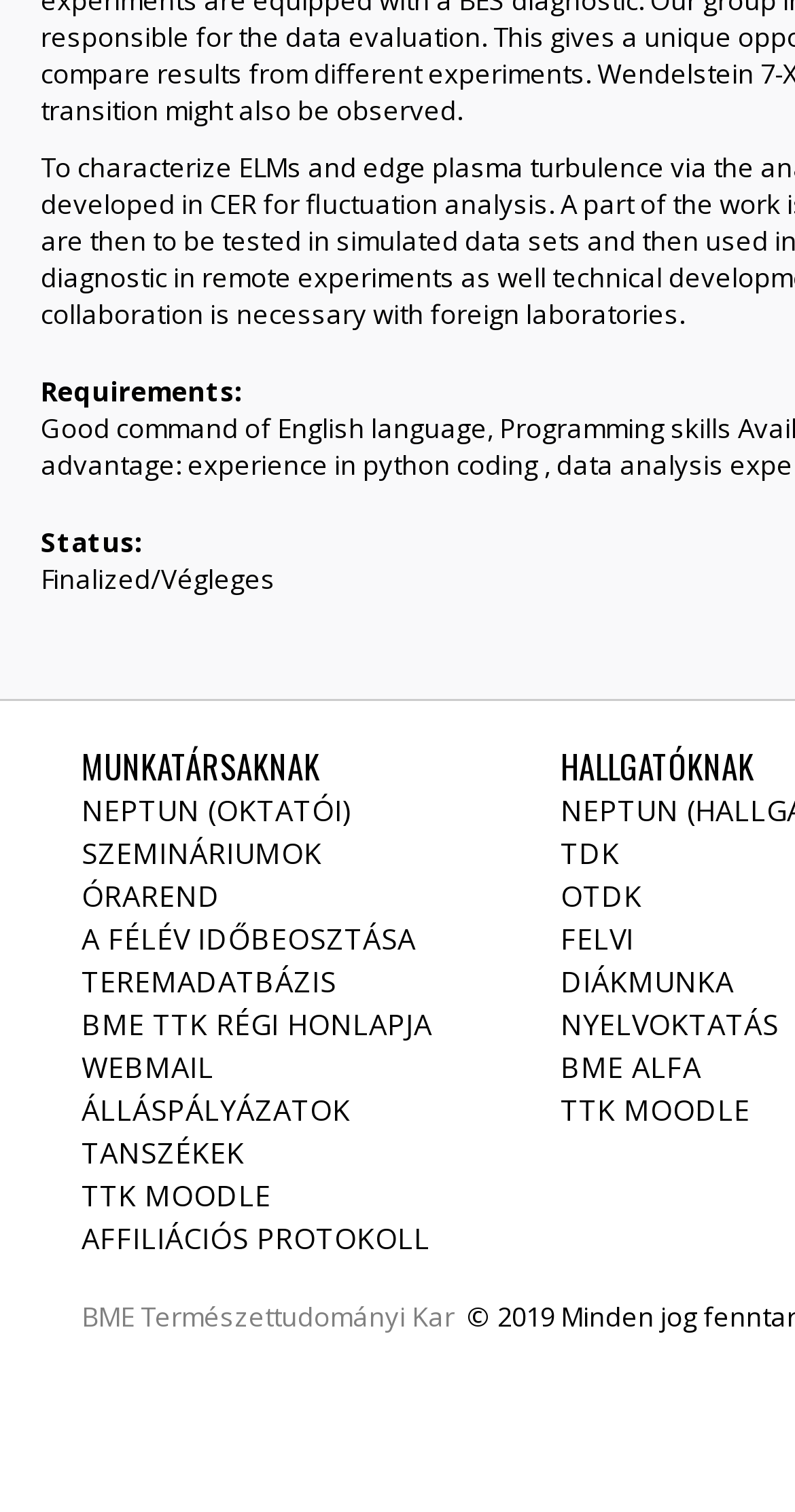Give a concise answer using one word or a phrase to the following question:
What is the status of the requirements?

Finalized/Végleges